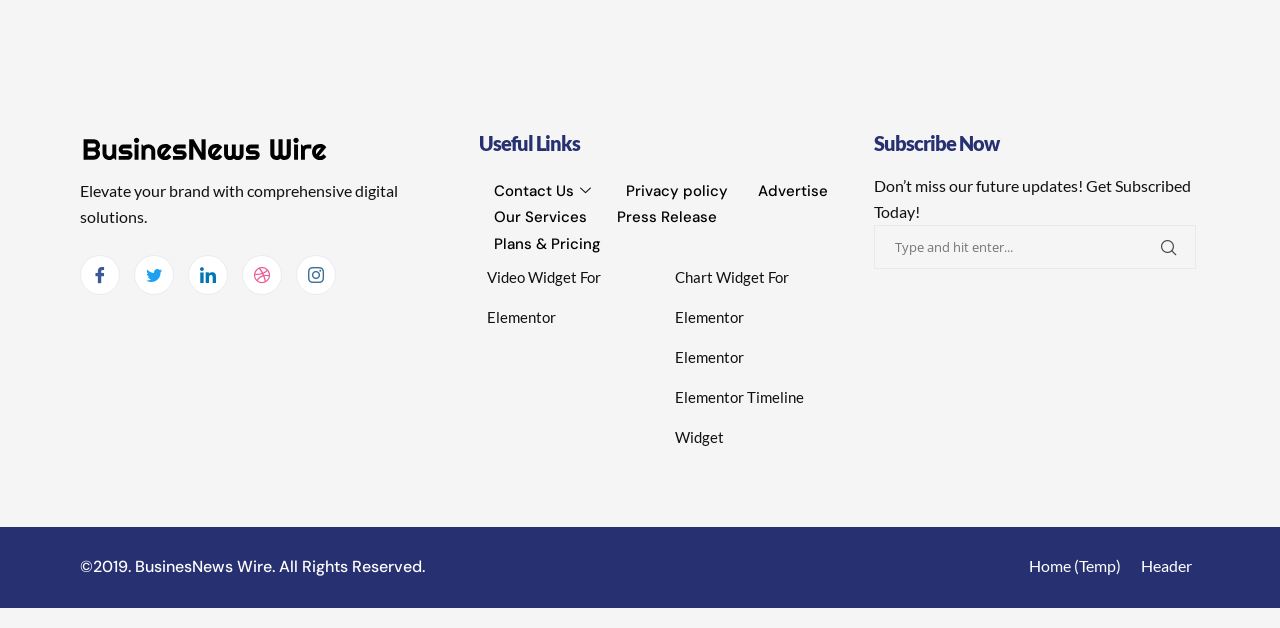Find the bounding box coordinates for the element described here: "name="s" placeholder="Type and hit enter..."".

[0.683, 0.359, 0.934, 0.429]